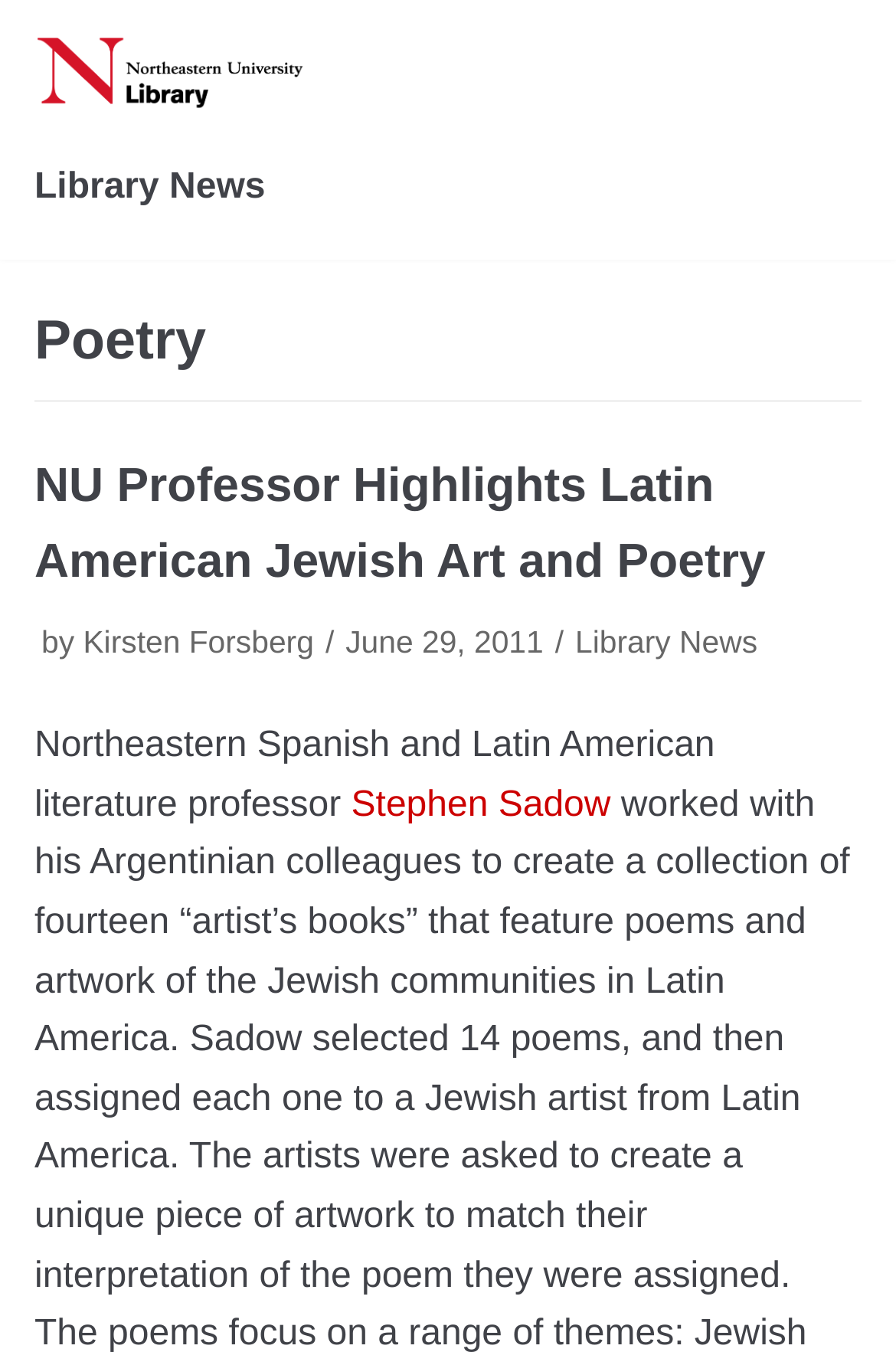Using the format (top-left x, top-left y, bottom-right x, bottom-right y), and given the element description, identify the bounding box coordinates within the screenshot: Kirsten Forsberg

[0.093, 0.462, 0.35, 0.487]